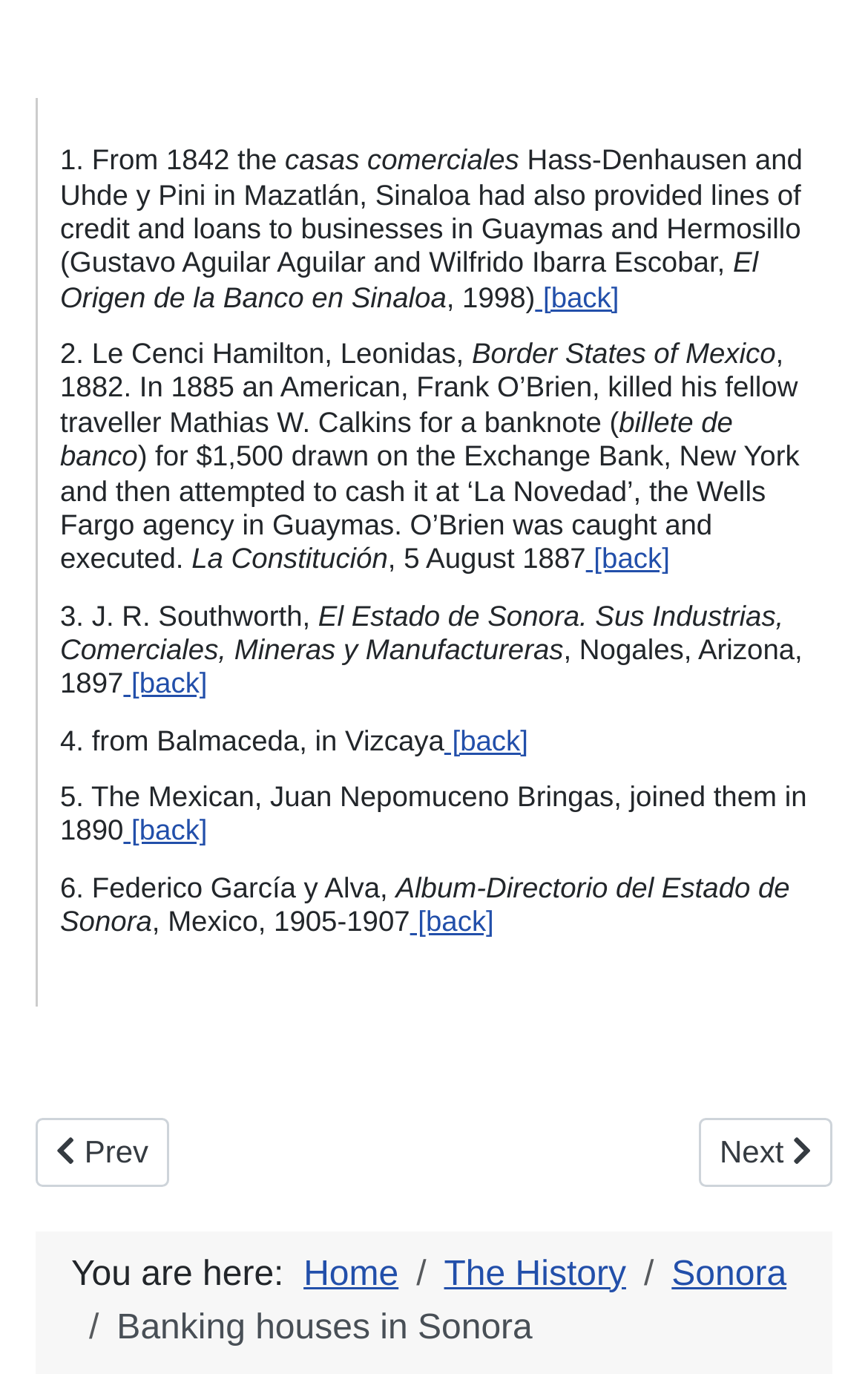Please determine the bounding box coordinates of the clickable area required to carry out the following instruction: "view Sonora page". The coordinates must be four float numbers between 0 and 1, represented as [left, top, right, bottom].

[0.774, 0.913, 0.906, 0.941]